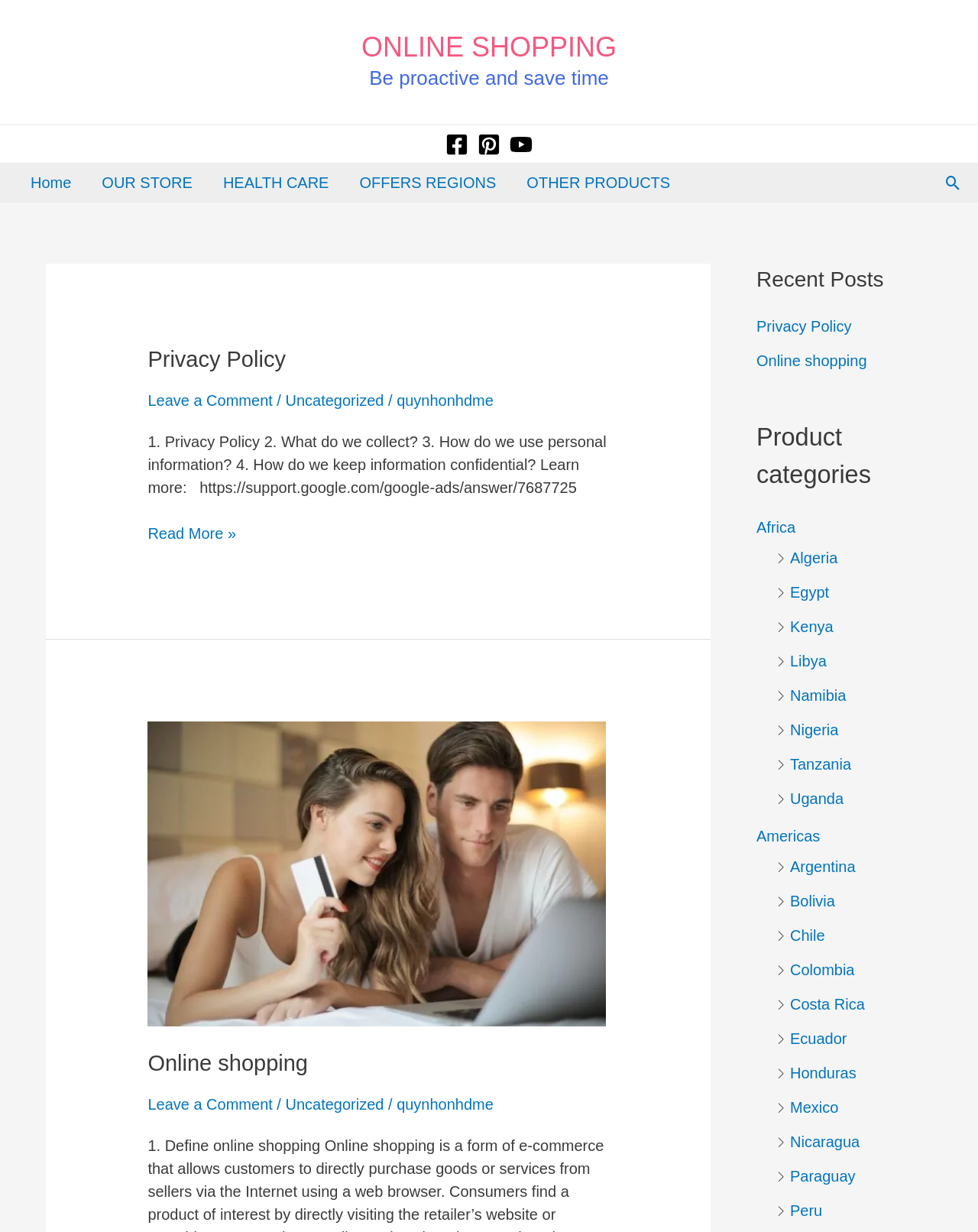Please identify the bounding box coordinates of the element that needs to be clicked to execute the following command: "Click on the Facebook link". Provide the bounding box using four float numbers between 0 and 1, formatted as [left, top, right, bottom].

[0.455, 0.108, 0.479, 0.127]